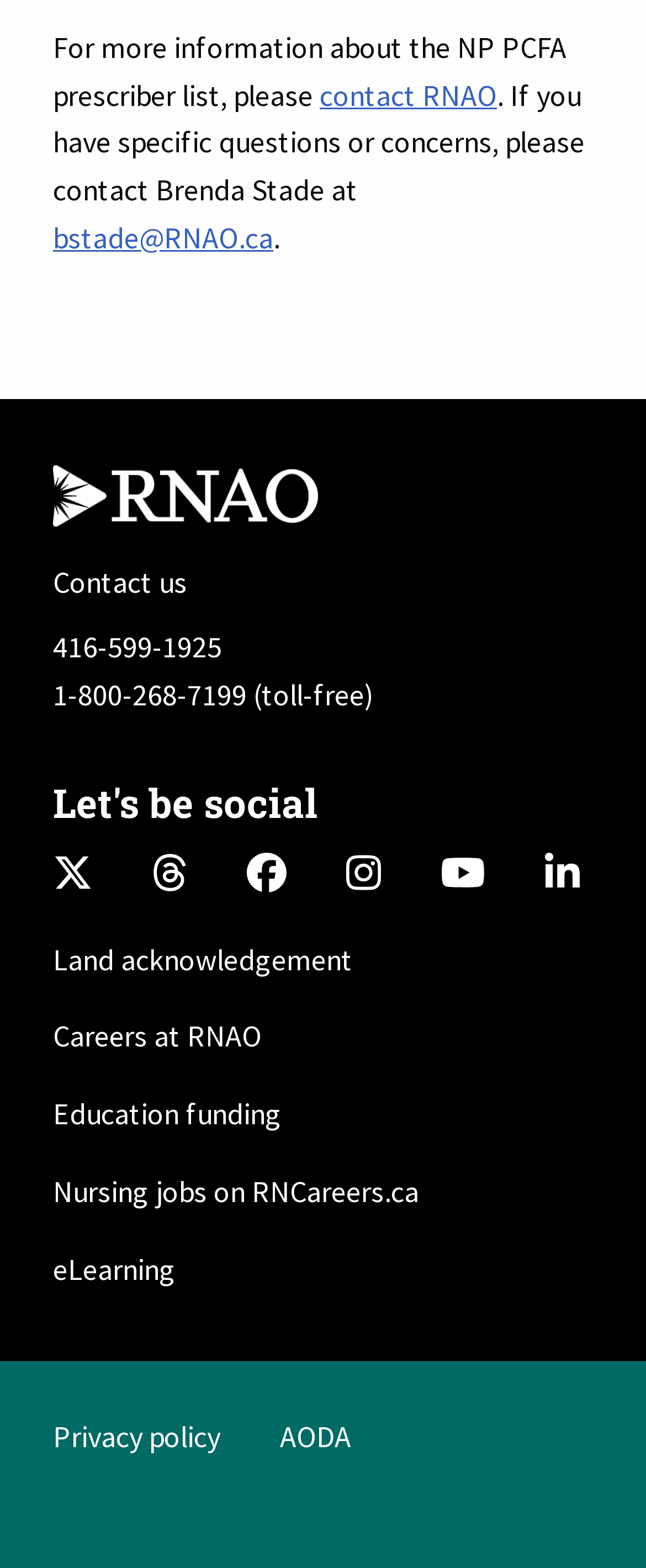Determine the bounding box coordinates of the clickable element to complete this instruction: "check Careers at RNAO". Provide the coordinates in the format of four float numbers between 0 and 1, [left, top, right, bottom].

[0.082, 0.649, 0.405, 0.673]